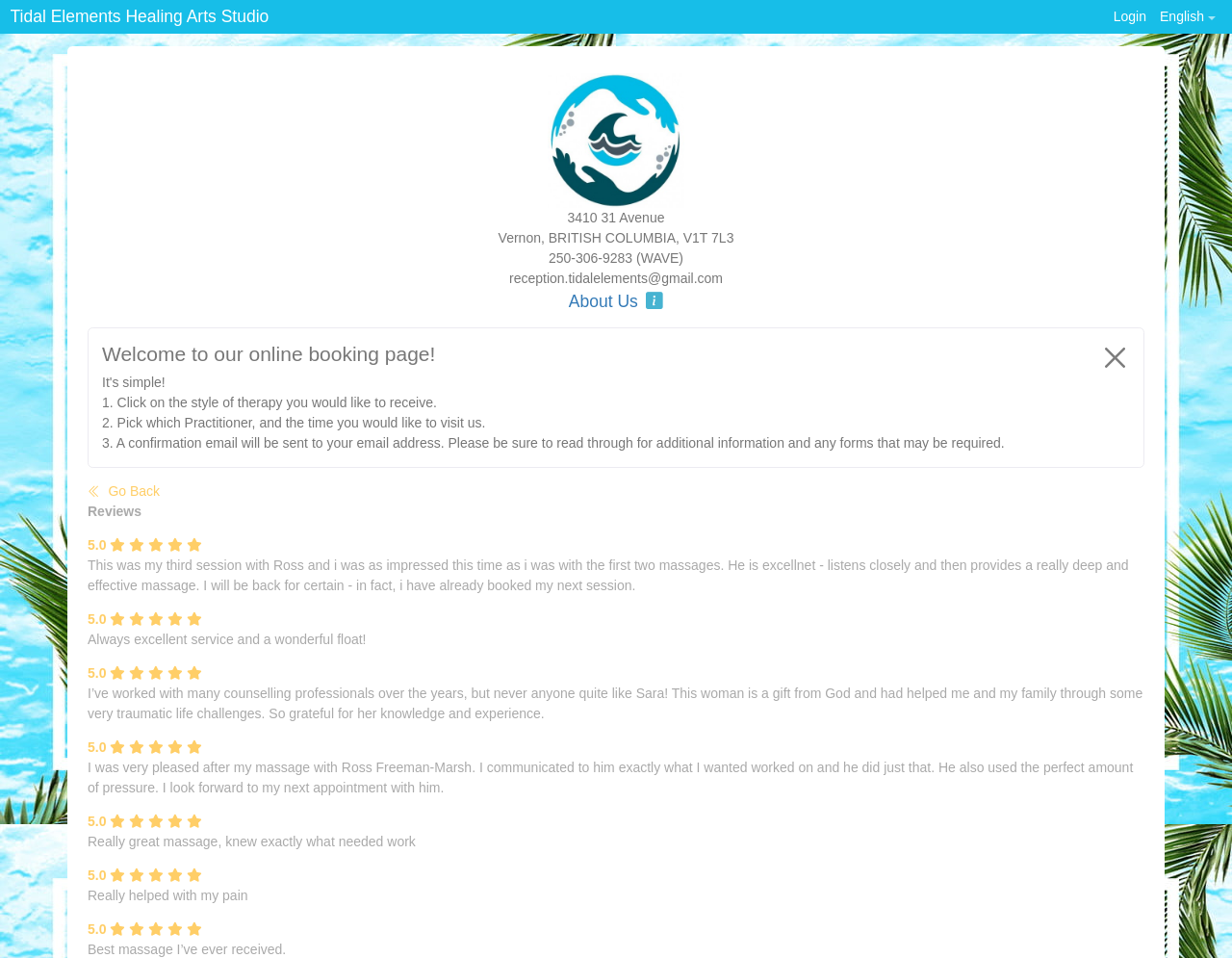Answer the question below in one word or phrase:
How many reviews are displayed on this webpage?

5